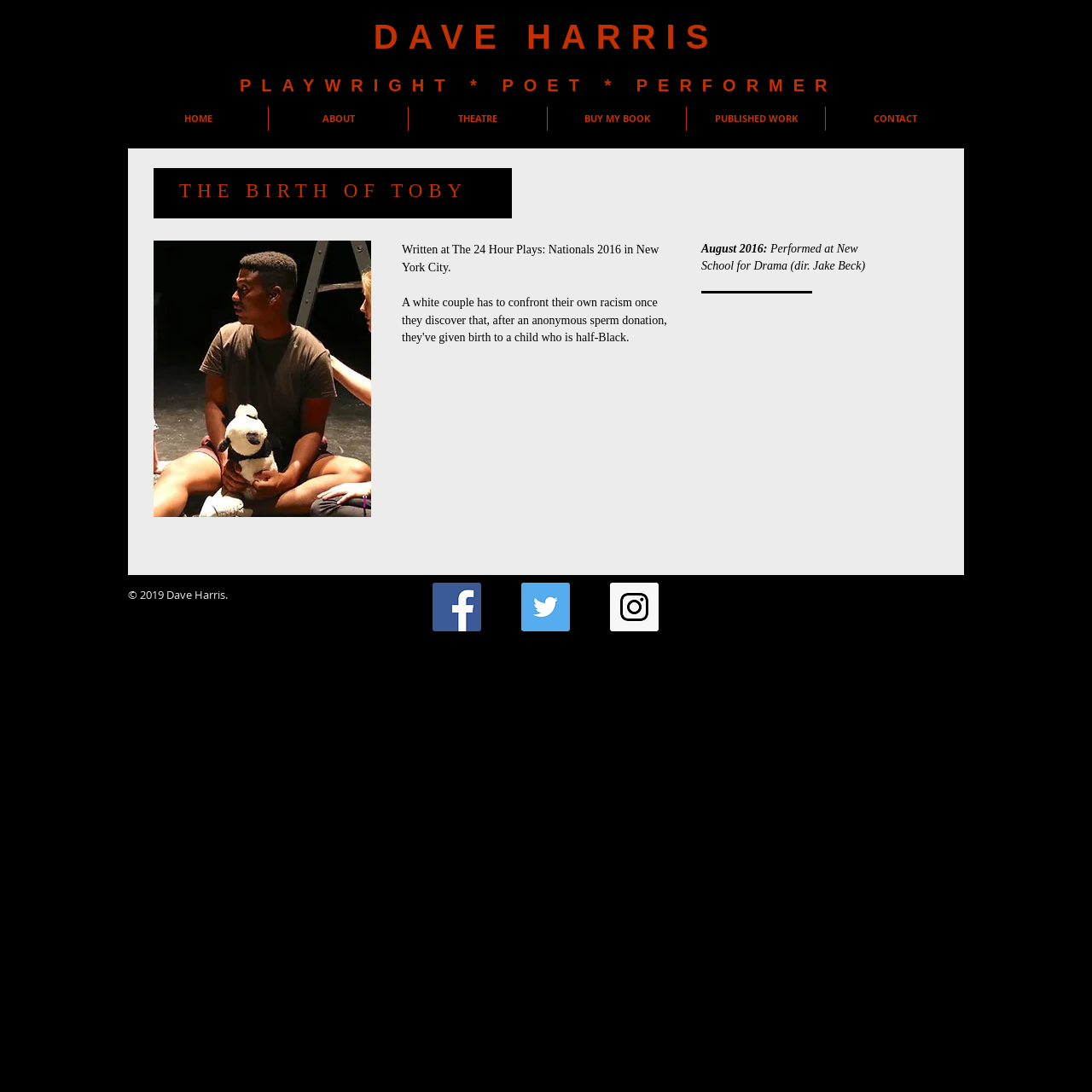Identify the bounding box coordinates of the section that should be clicked to achieve the task described: "Click the 'HOME' link".

[0.117, 0.098, 0.245, 0.12]